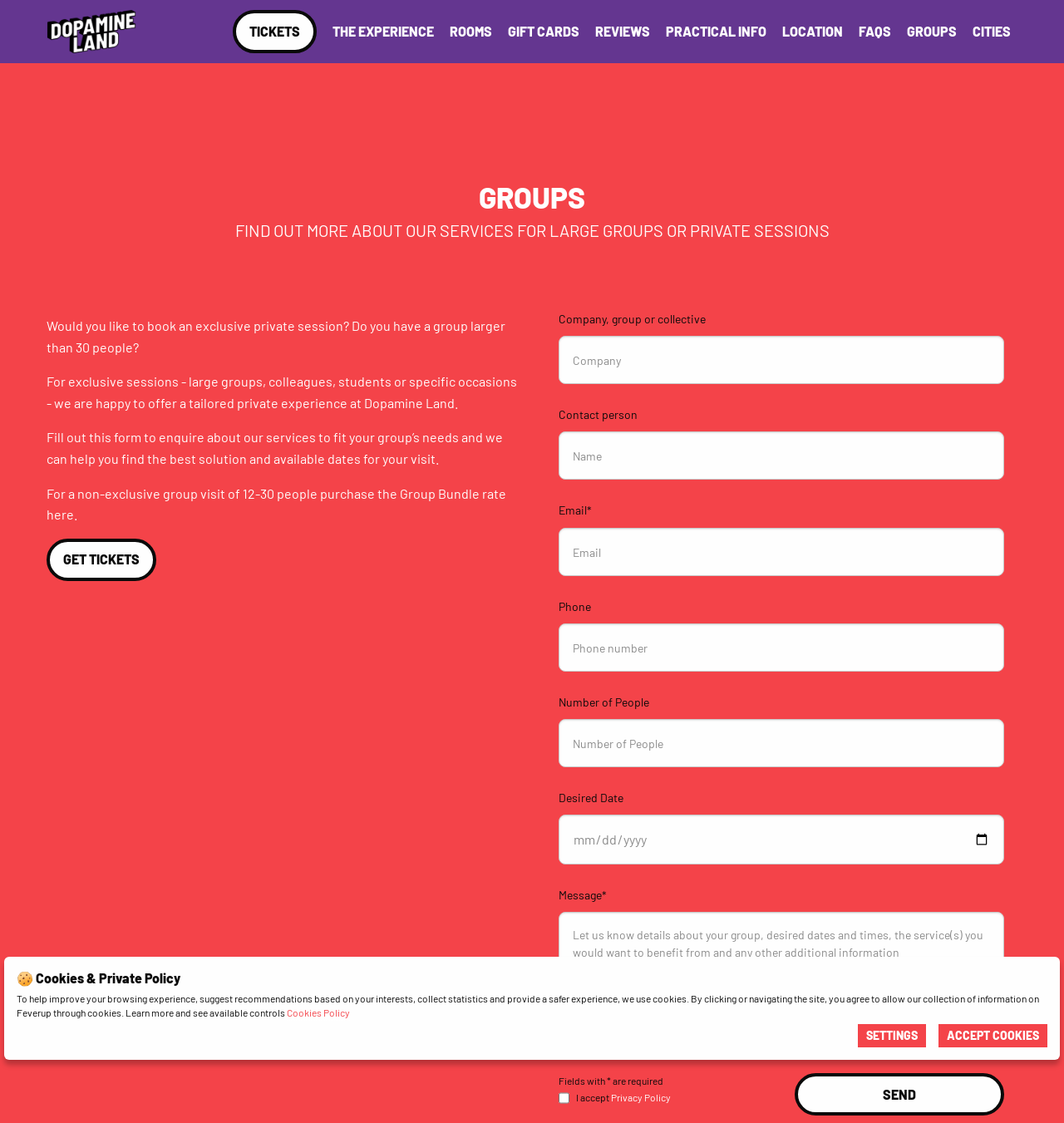Identify the bounding box coordinates for the element you need to click to achieve the following task: "Learn more about private sessions". Provide the bounding box coordinates as four float numbers between 0 and 1, in the form [left, top, right, bottom].

[0.044, 0.283, 0.475, 0.316]